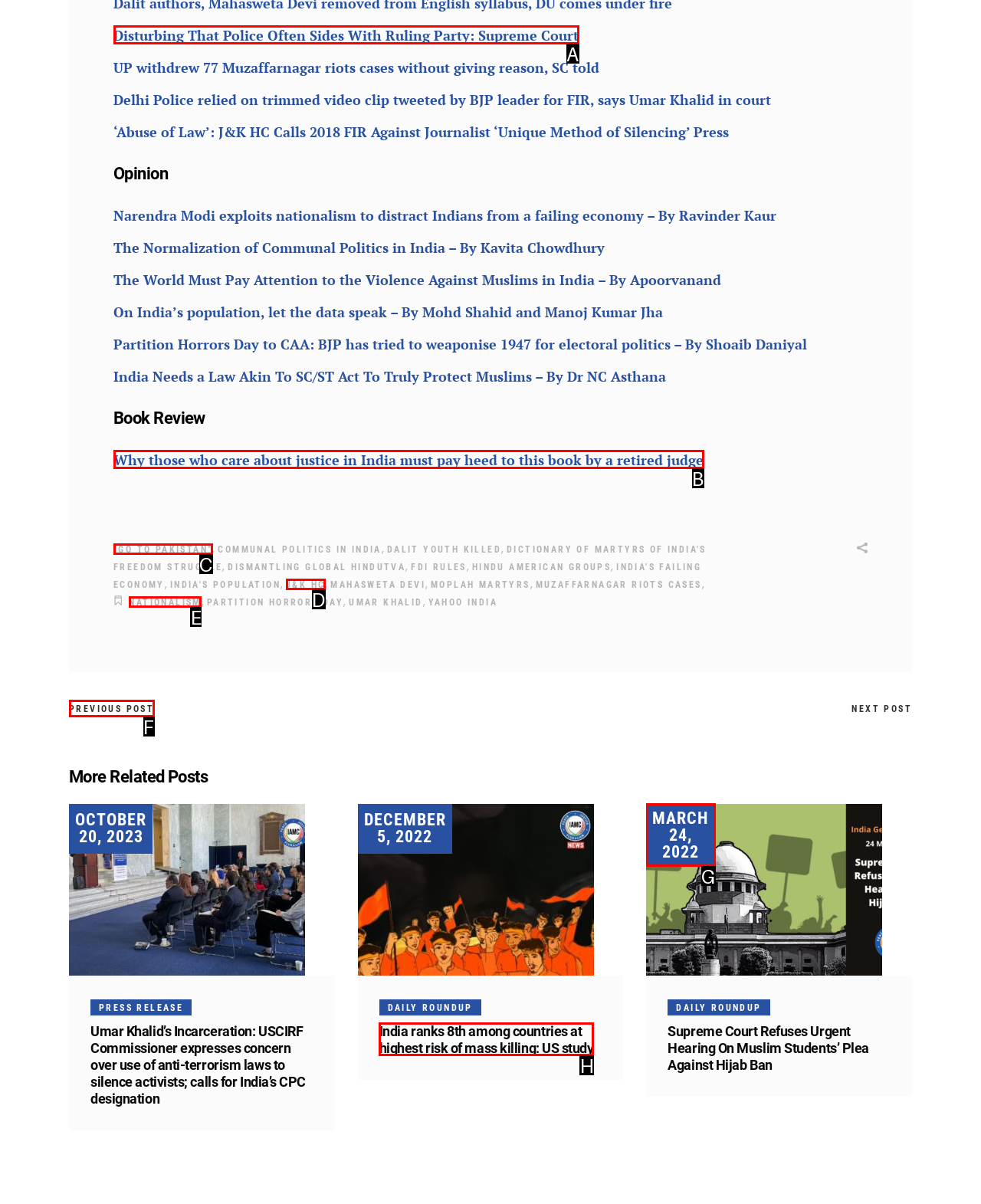Choose the UI element that best aligns with the description: Nationalism
Respond with the letter of the chosen option directly.

E